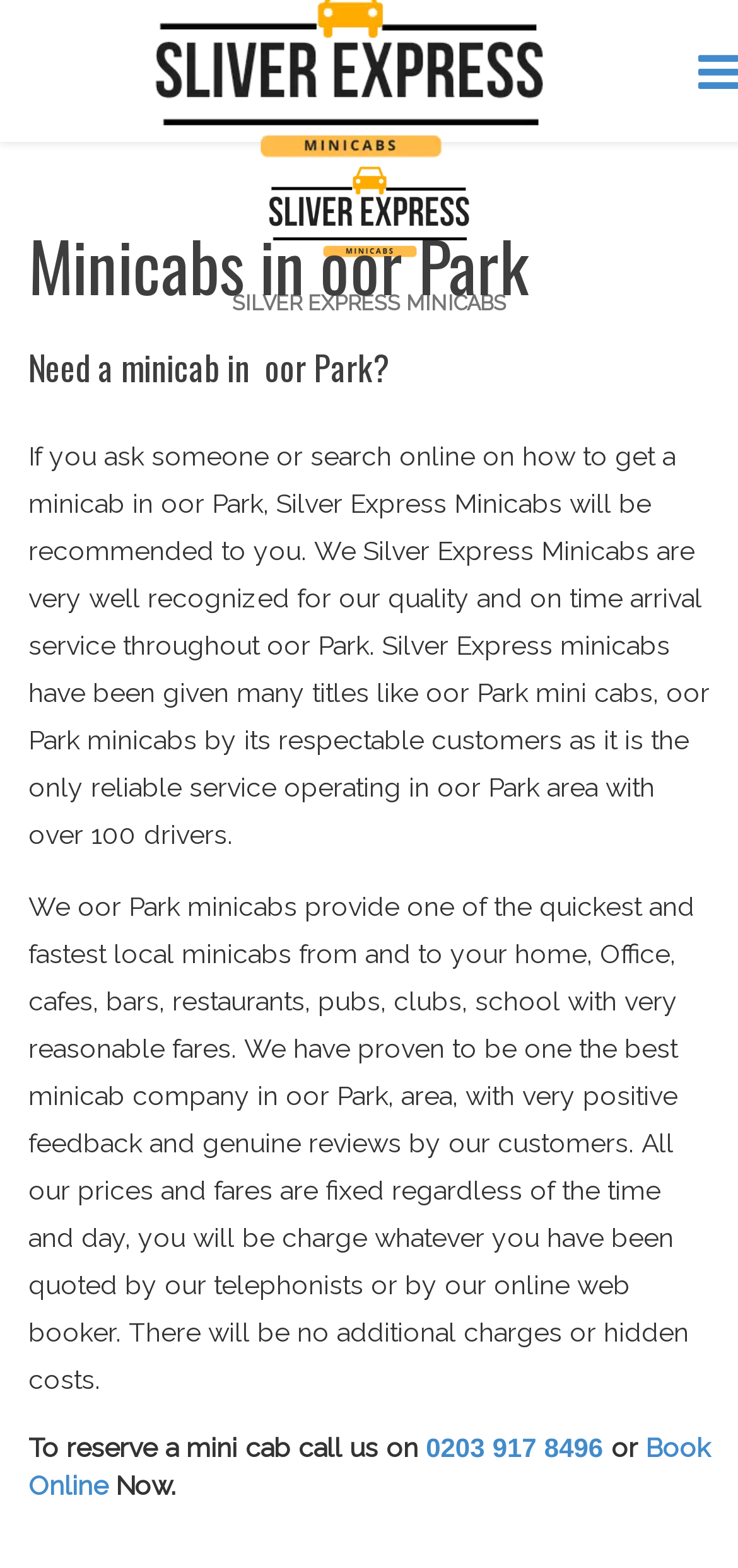How many drivers does Silver Express Minicabs have?
Answer the question with a single word or phrase by looking at the picture.

Over 100